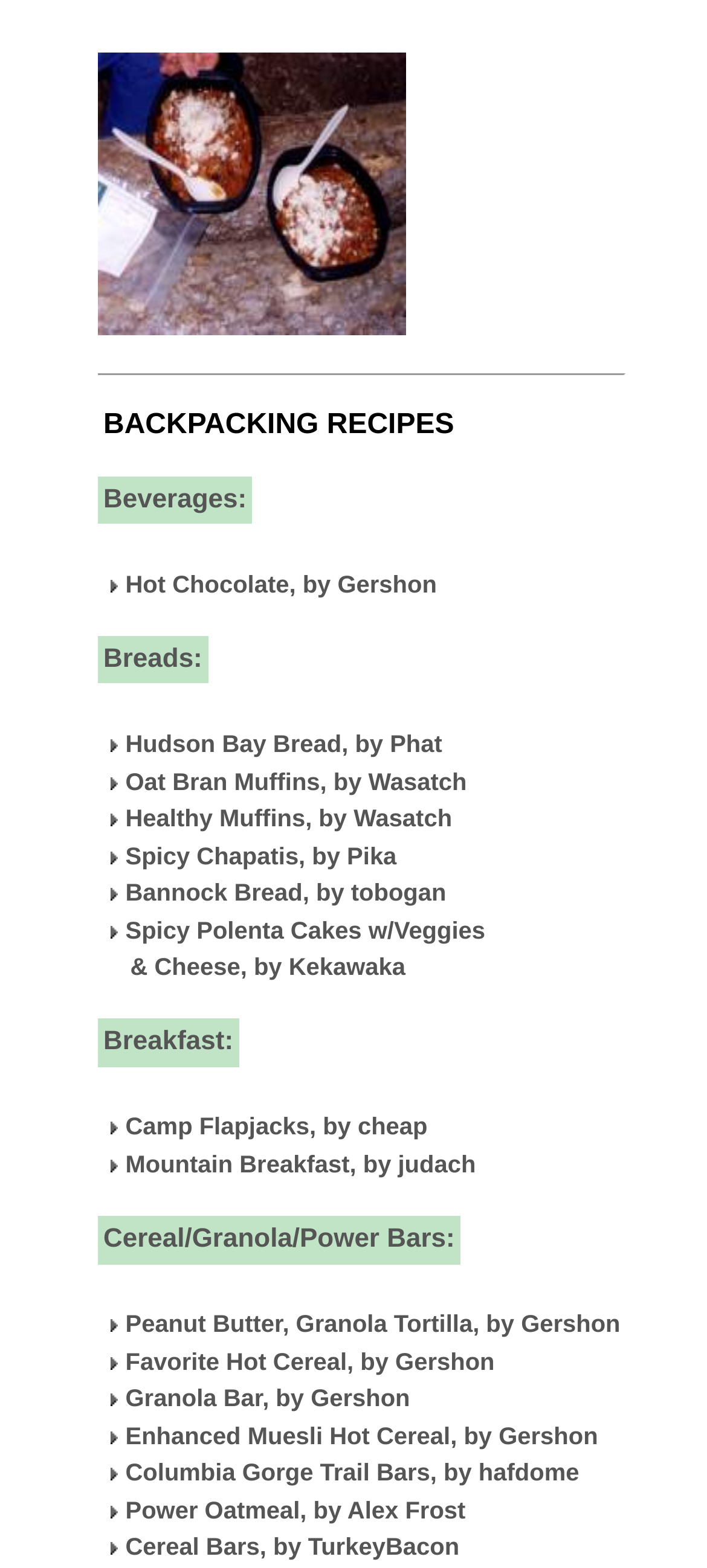Specify the bounding box coordinates of the area that needs to be clicked to achieve the following instruction: "Click on the 'Hot Chocolate, by Gershon' link".

[0.177, 0.364, 0.618, 0.381]